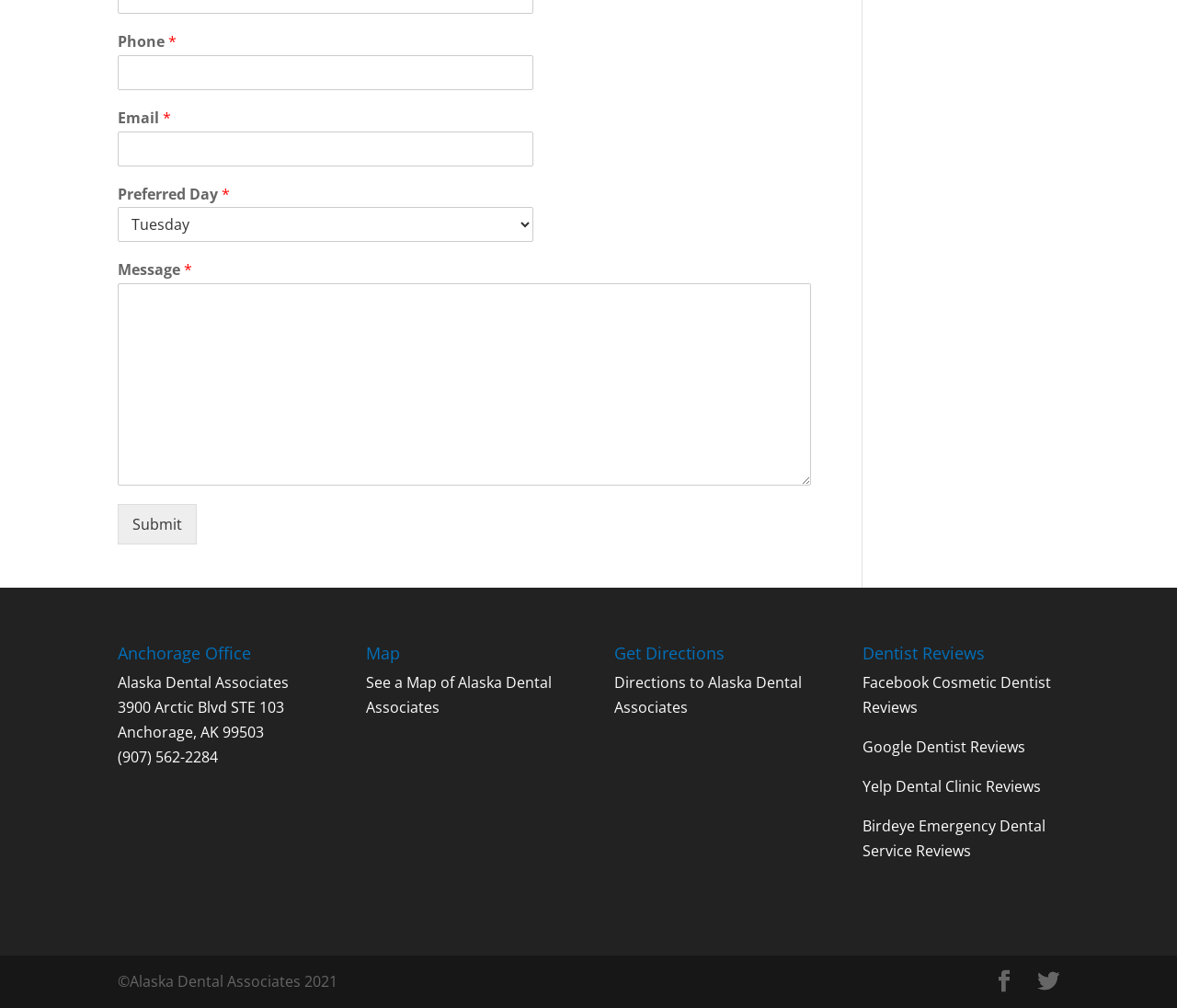Using the provided description Alaska Dental Associates, find the bounding box coordinates for the UI element. Provide the coordinates in (top-left x, top-left y, bottom-right x, bottom-right y) format, ensuring all values are between 0 and 1.

[0.1, 0.667, 0.245, 0.687]